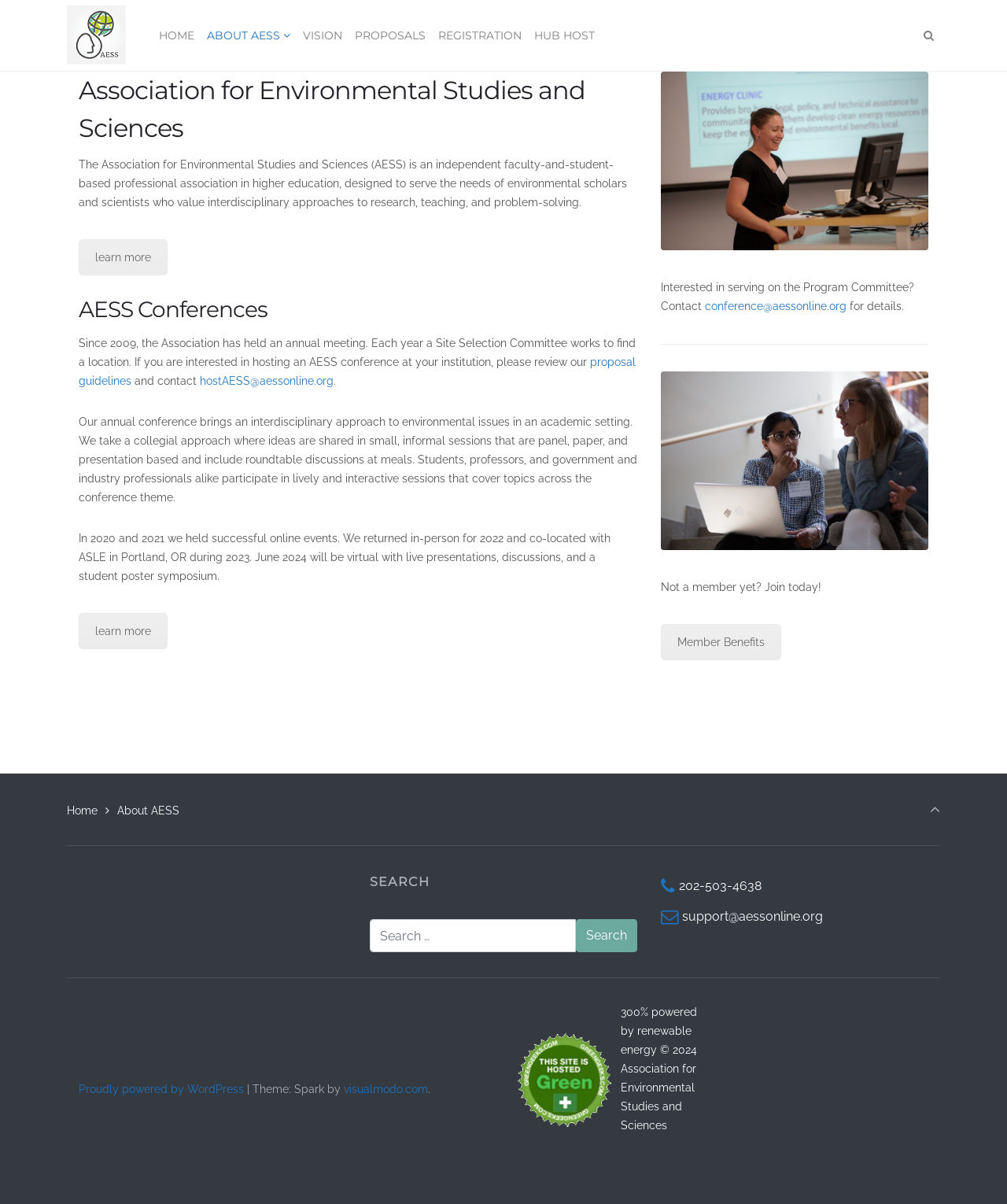Please identify the primary heading of the webpage and give its text content.

Association for Environmental Studies and Sciences